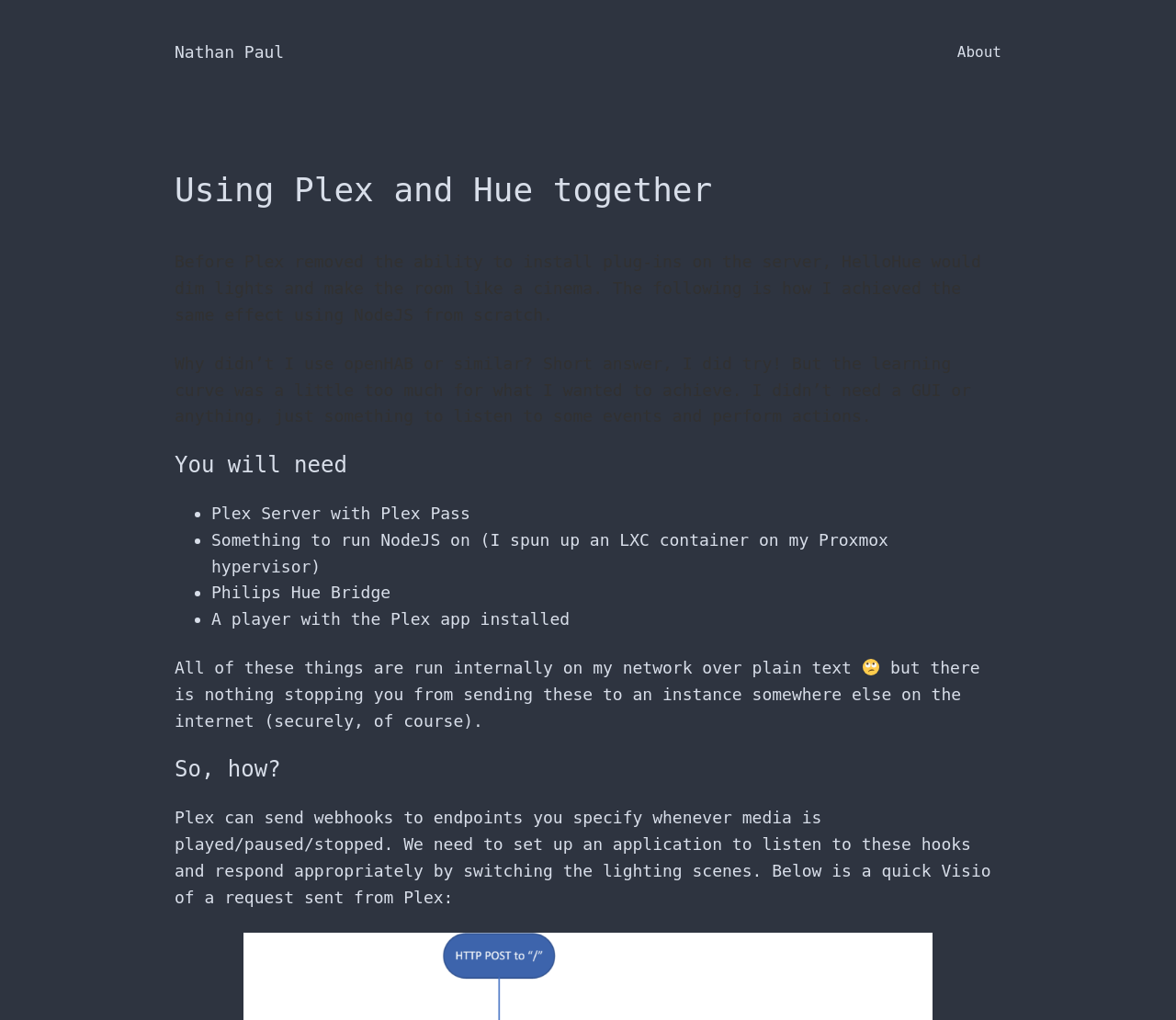Can you locate the main headline on this webpage and provide its text content?

Using Plex and Hue together